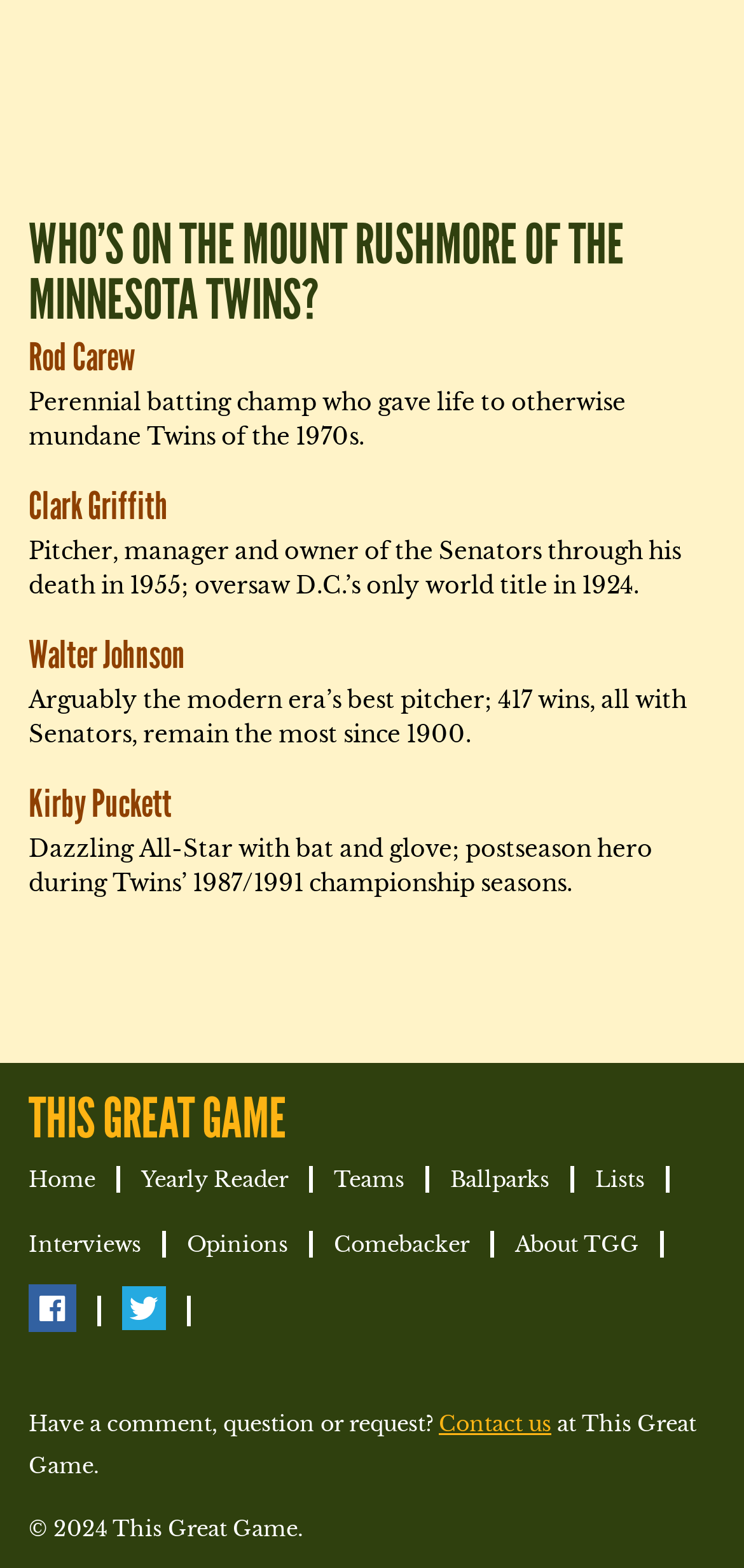What is the year of the copyright?
Kindly offer a comprehensive and detailed response to the question.

The answer can be found in the StaticText element with the OCR text '© 2024 This Great Game.' which is located at the bottom of the webpage.